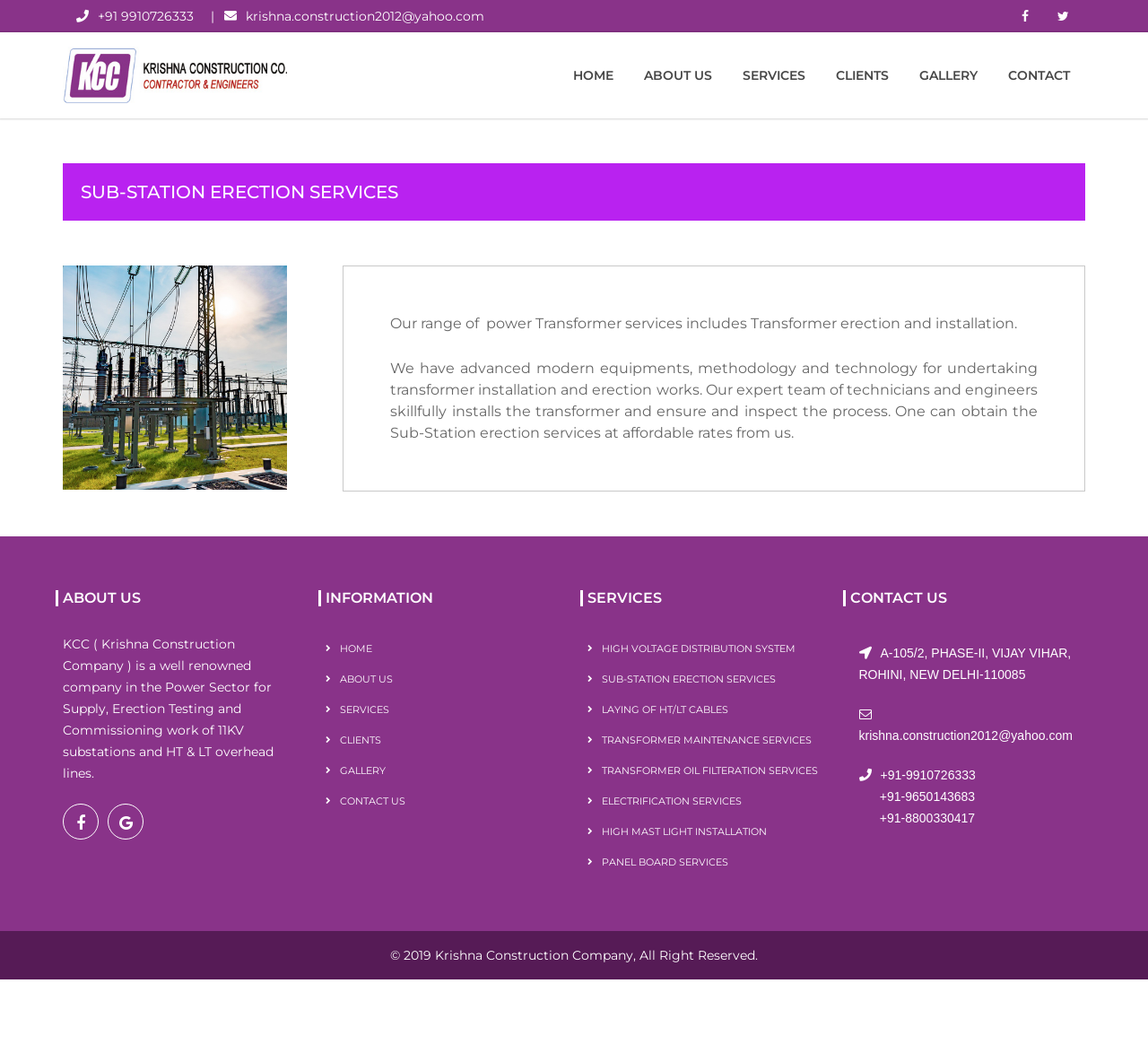Identify the bounding box of the UI component described as: "PANEL BOARD SERVICES".

[0.512, 0.804, 0.634, 0.833]